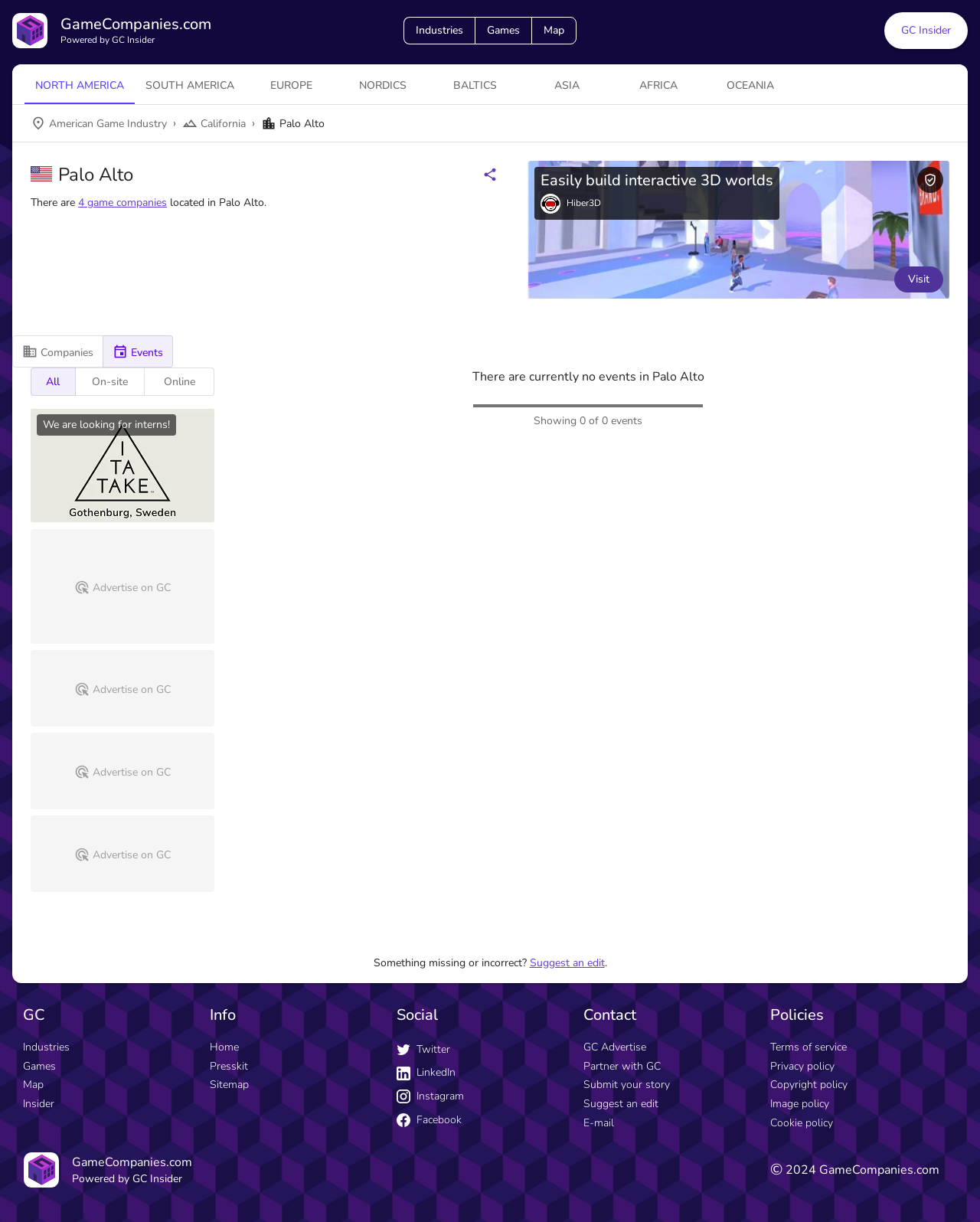Please indicate the bounding box coordinates for the clickable area to complete the following task: "Click the 'Companies' button". The coordinates should be specified as four float numbers between 0 and 1, i.e., [left, top, right, bottom].

[0.012, 0.274, 0.105, 0.3]